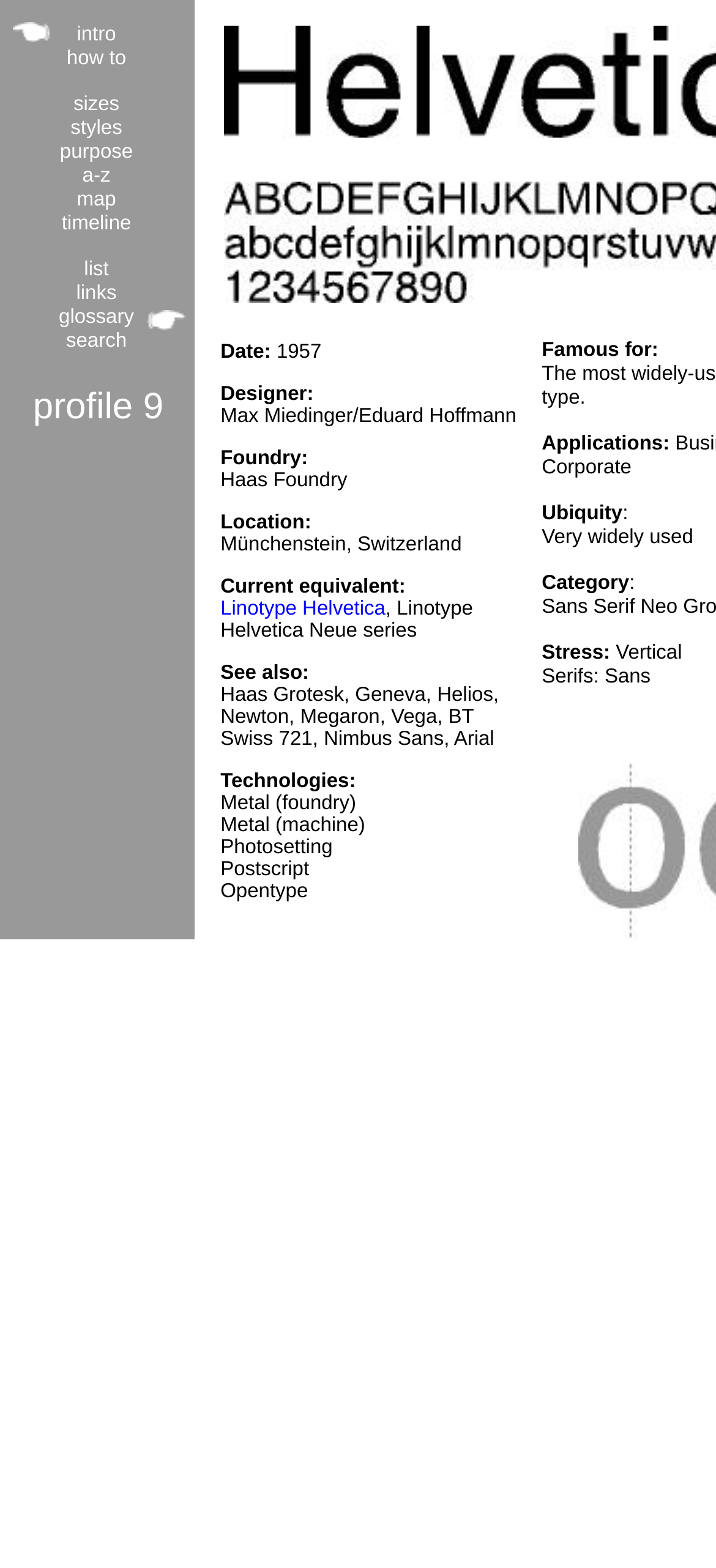Create a detailed narrative describing the layout and content of the webpage.

This webpage is a research website dedicated to 100 historically significant typeface designs from Gutenberg to 2000. The page is divided into several sections, with a navigation menu at the top. The menu consists of 12 links, including "intro", "how to", "sizes", "styles", "purpose", "a-z", "map", "timeline", "list", "links", "glossary", and "search". 

Below the navigation menu, there is a section with a brief introduction to the website. This section is followed by a table with multiple rows and columns, containing information about various typefaces. Each row represents a typeface, with details such as its name, designer, foundry, location, and current equivalent. 

On the right side of the page, there is a section with three static text elements, labeled "Stress:", "Vertical", and "Serifs: Sans". Below this section, there is another table with a single row, containing information about a specific typeface, including its date, designer, foundry, location, and current equivalent. This section also includes links to related typefaces and technologies used.

The page also features several images, scattered throughout the layout, which appear to be icons or logos related to the typefaces or website. At the bottom of the page, there is a row of 15 images, each with a small width, which may represent a list of typefaces or categories.